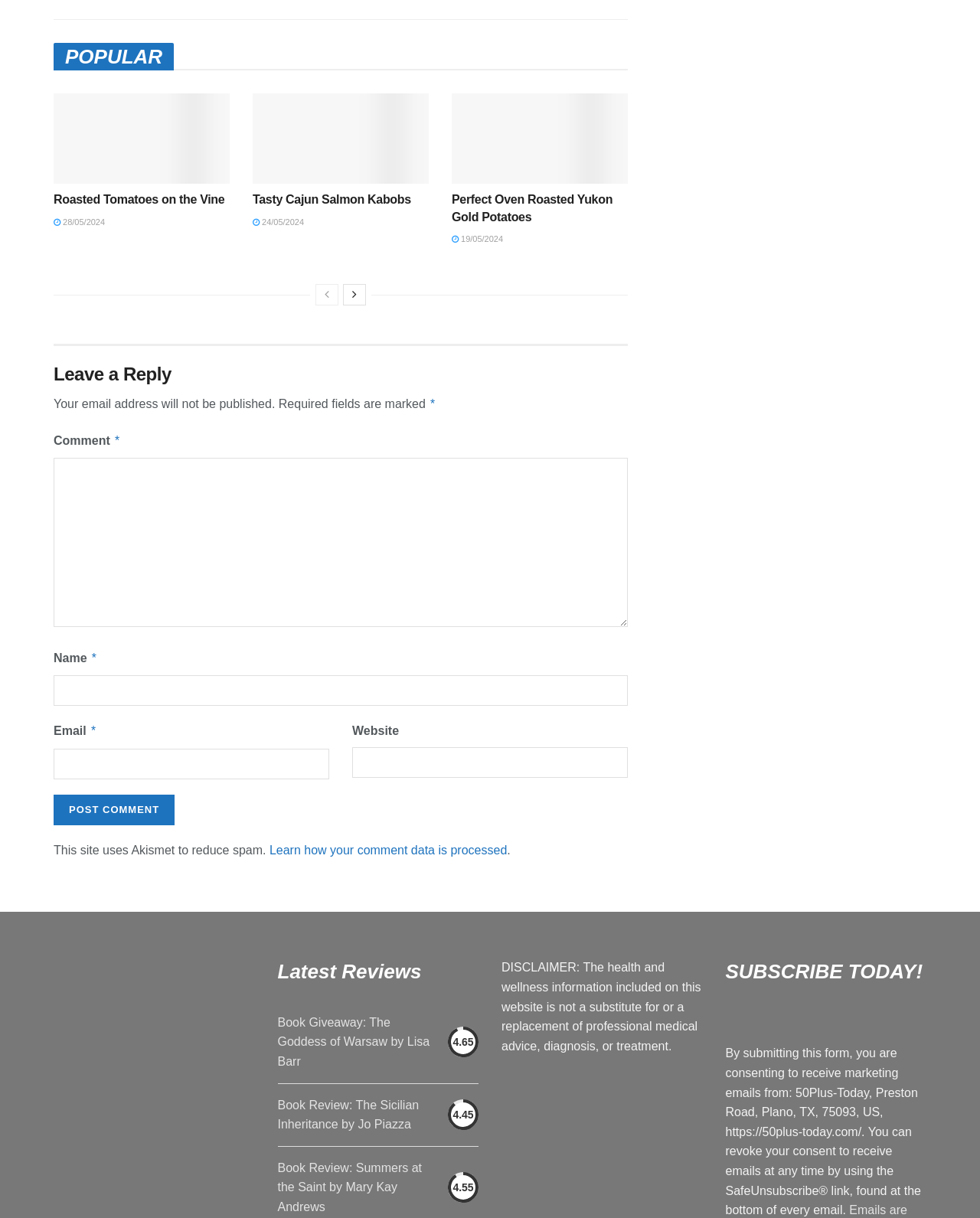Given the webpage screenshot and the description, determine the bounding box coordinates (top-left x, top-left y, bottom-right x, bottom-right y) that define the location of the UI element matching this description: Roasted Tomatoes on the Vine

[0.055, 0.159, 0.229, 0.169]